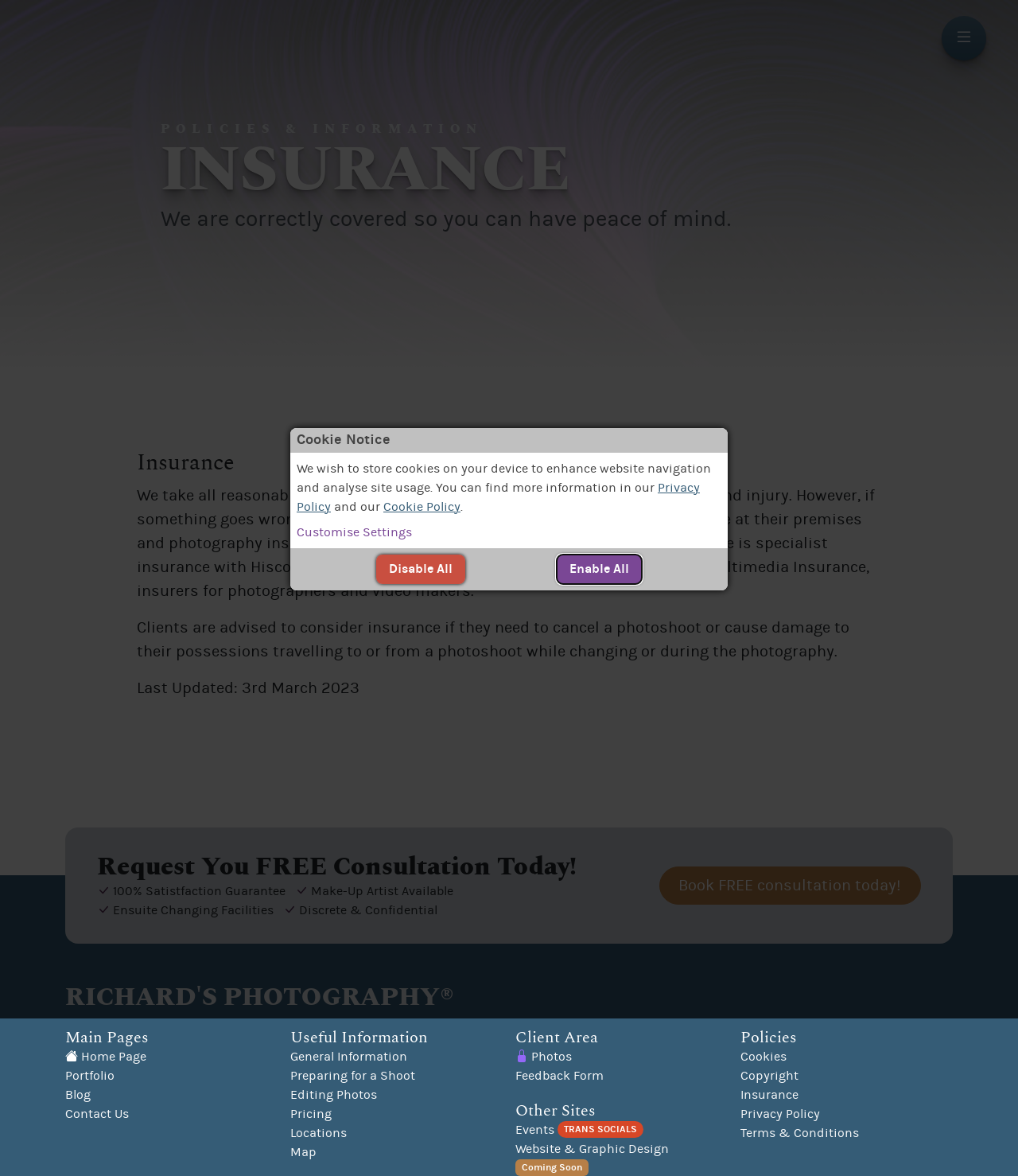Please identify the bounding box coordinates of the element I need to click to follow this instruction: "Request a free consultation today!".

[0.647, 0.737, 0.905, 0.769]